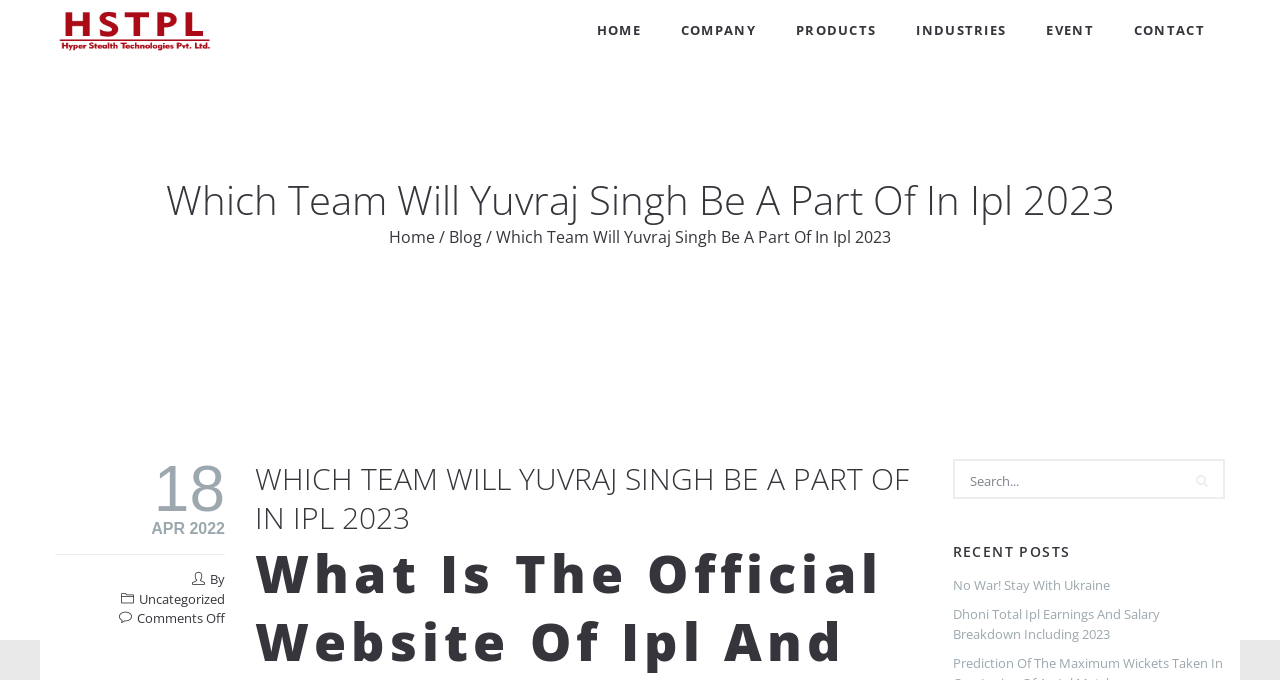Please identify the coordinates of the bounding box for the clickable region that will accomplish this instruction: "read recent posts".

[0.744, 0.8, 0.957, 0.825]